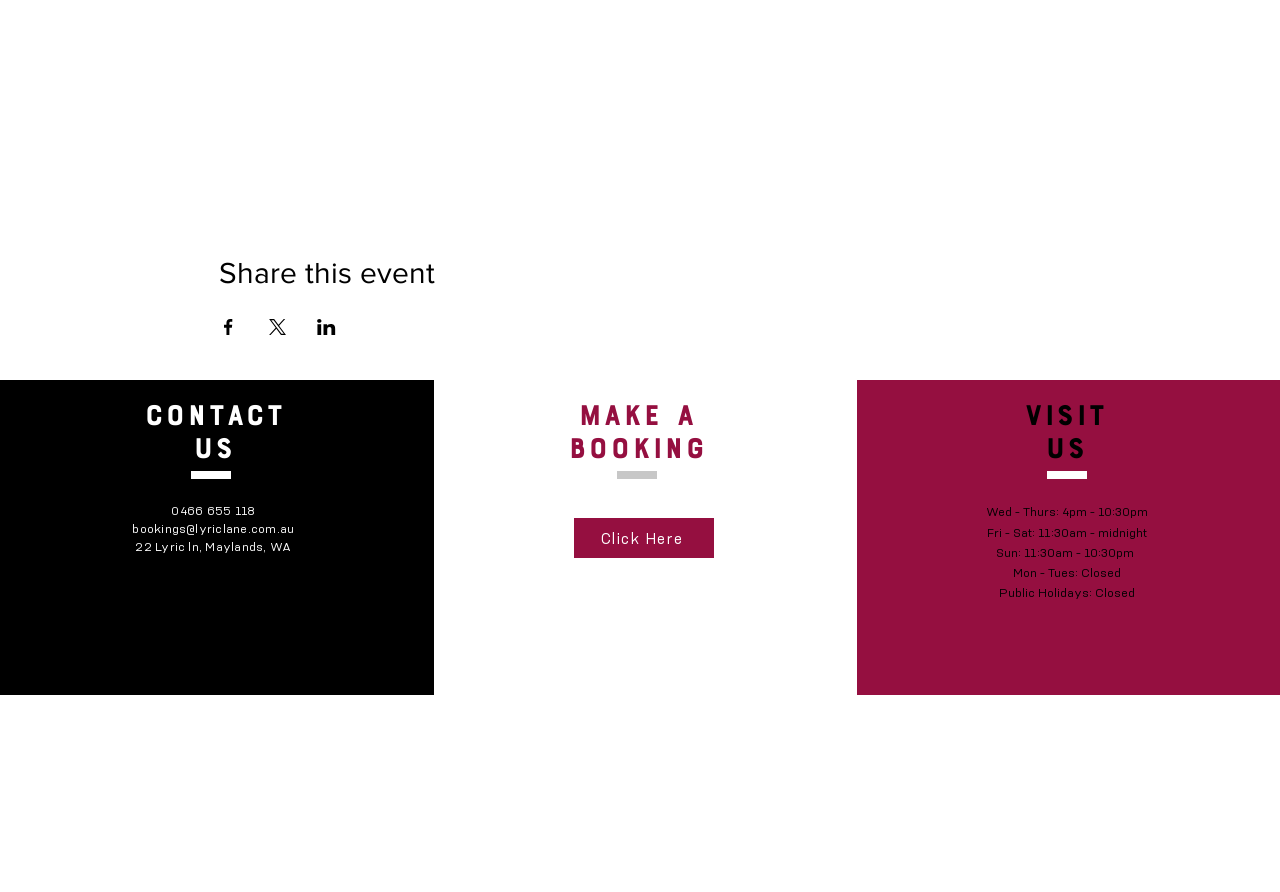Please answer the following question using a single word or phrase: 
What are the hours of operation on Wednesdays and Thursdays?

4pm - 10:30pm